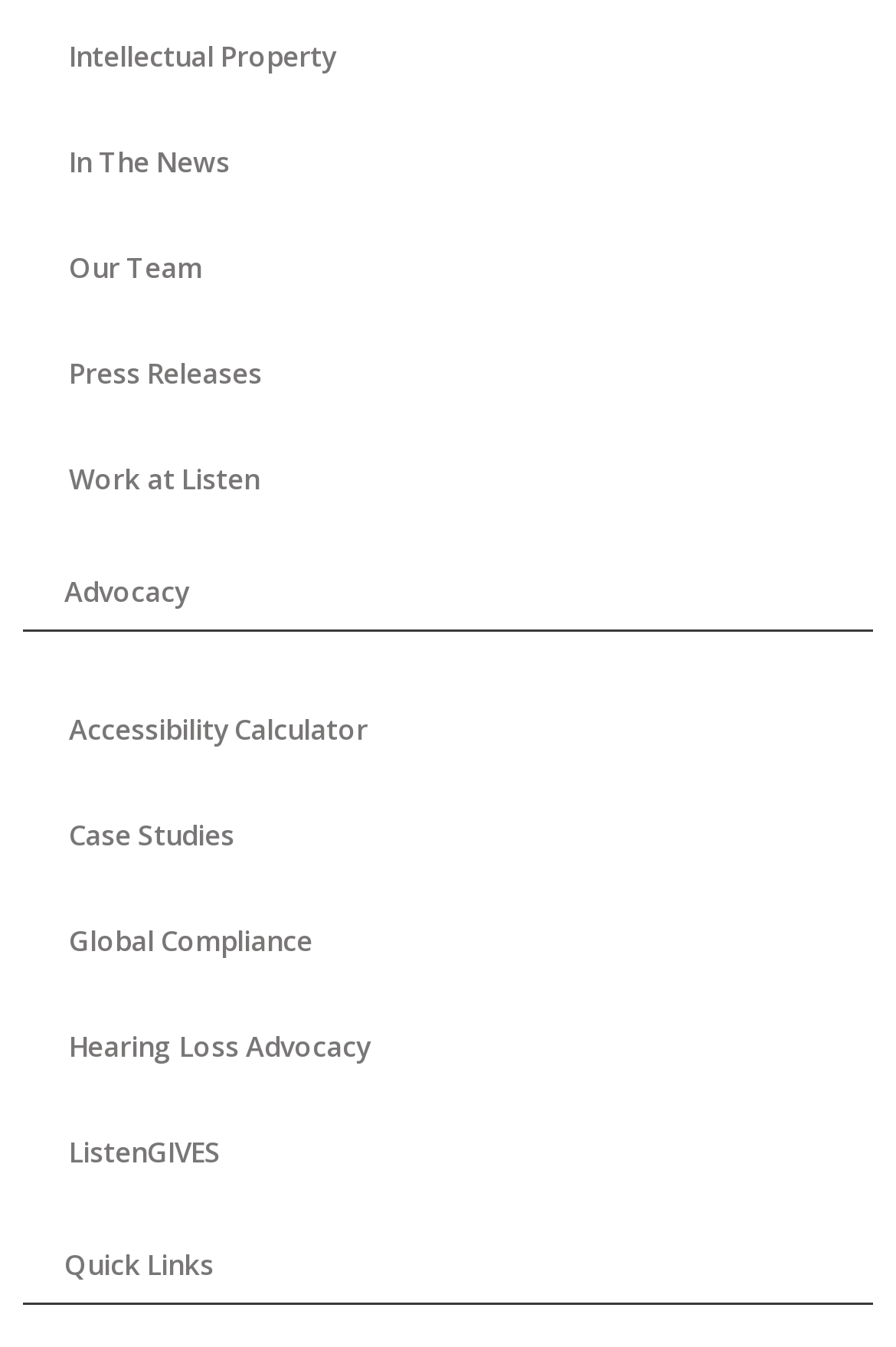How many links are related to advocacy?
Analyze the image and deliver a detailed answer to the question.

I counted the number of links related to advocacy and found two links: 'Hearing Loss Advocacy' and 'Advocacy'. These links are likely related to advocacy efforts on the webpage.